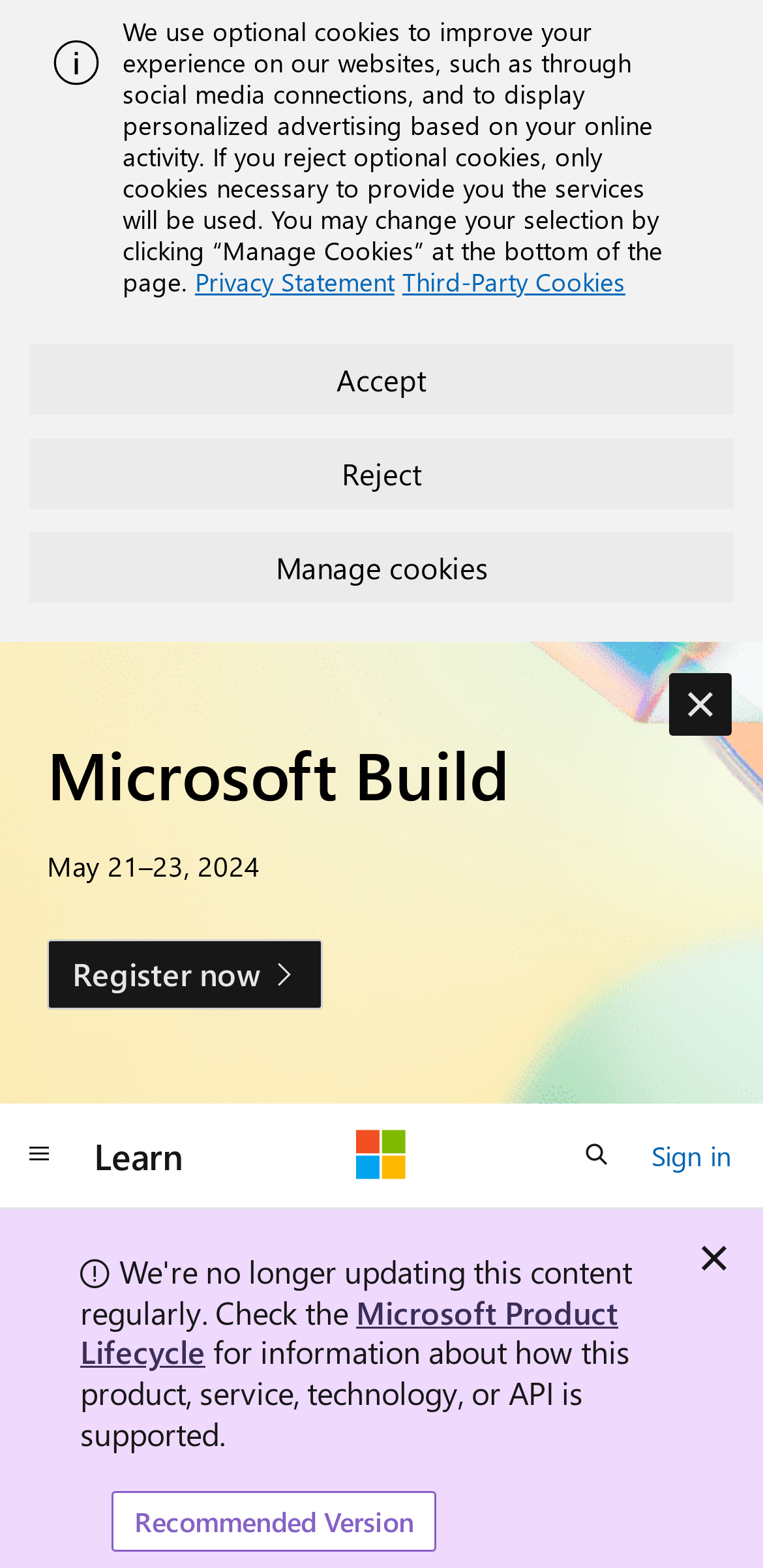Identify the bounding box for the element characterized by the following description: "parent_node: Learn aria-label="Microsoft"".

[0.467, 0.72, 0.533, 0.753]